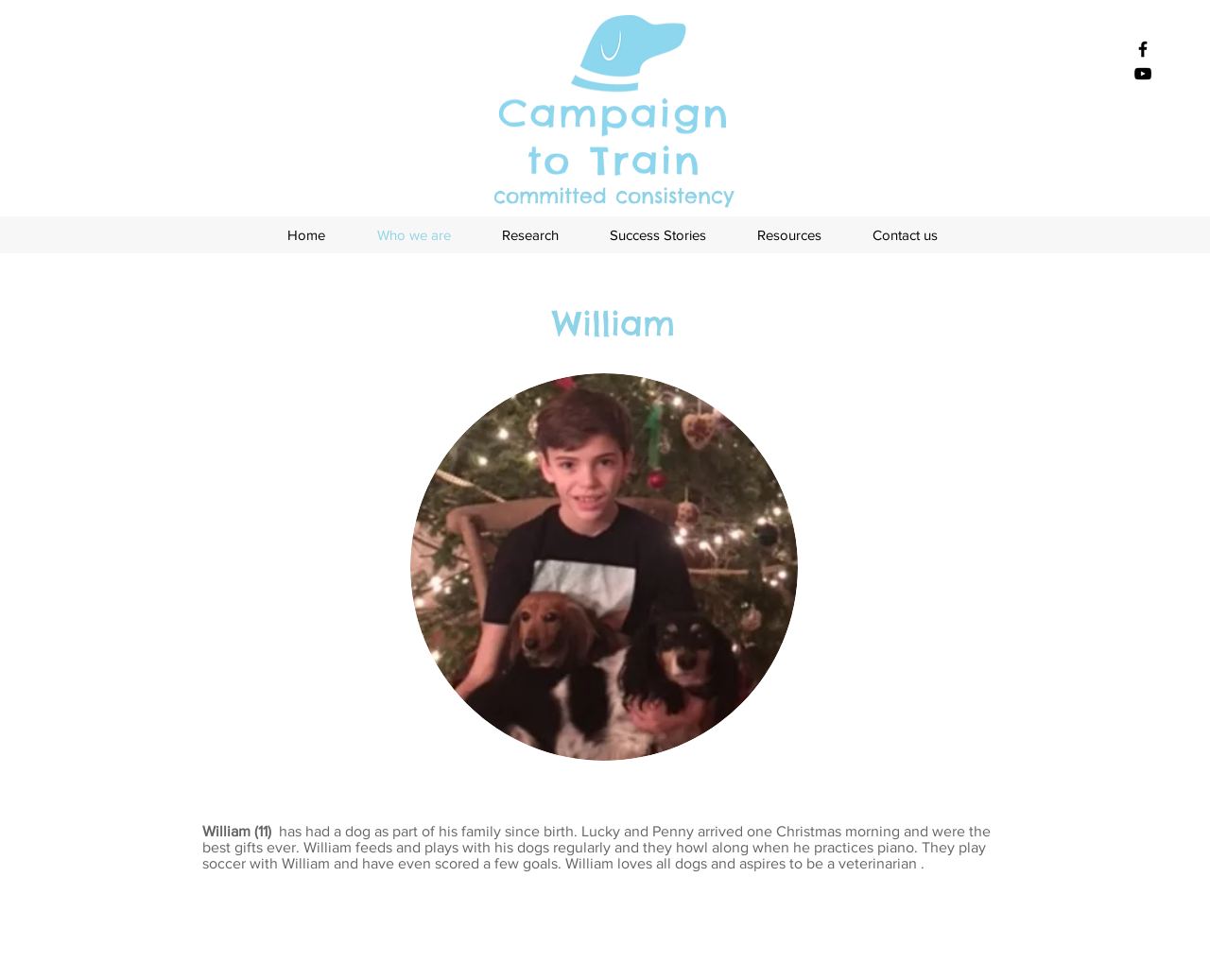Predict the bounding box of the UI element that fits this description: "Resources".

[0.605, 0.225, 0.7, 0.255]